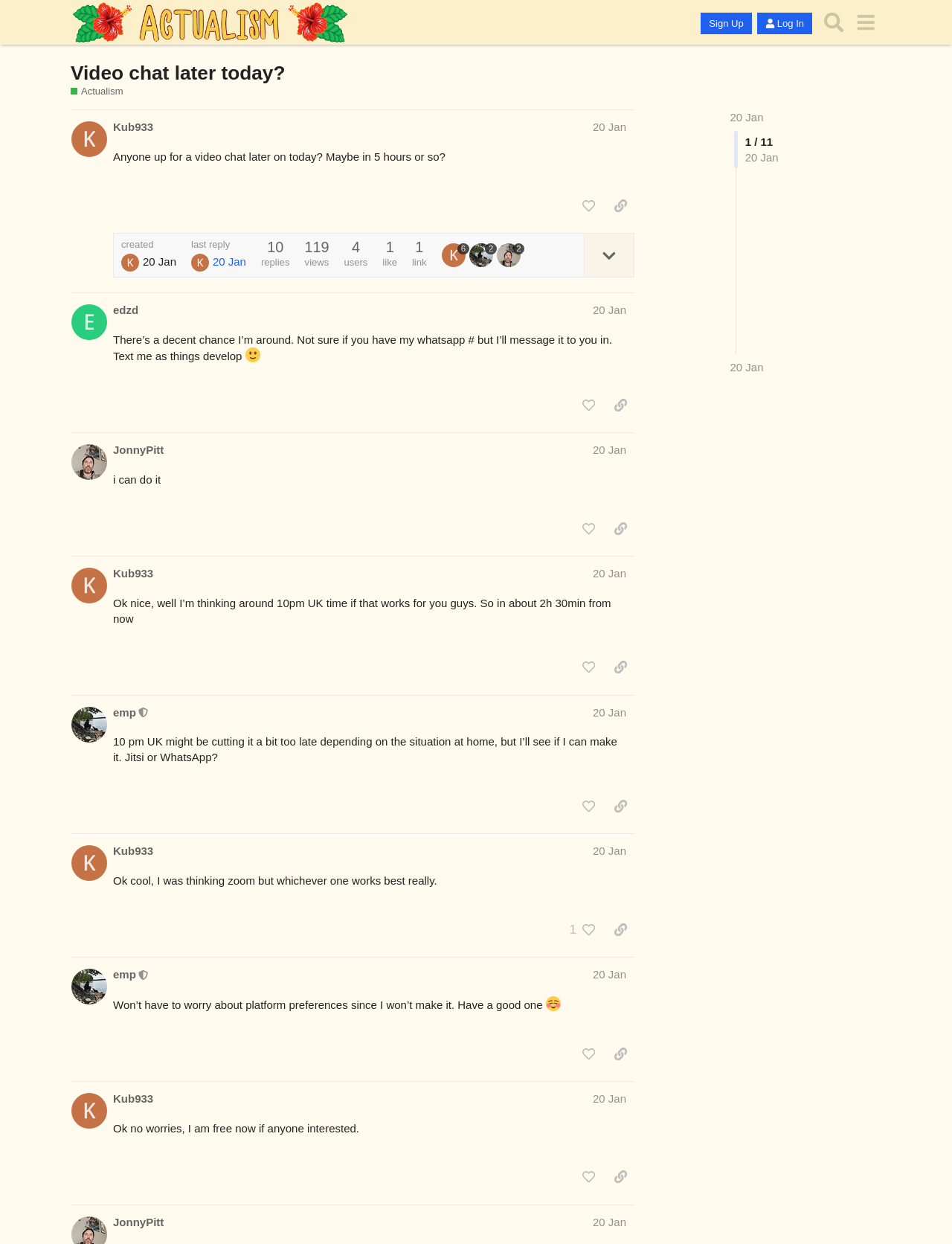Respond to the following question using a concise word or phrase: 
What is the time mentioned in post #4?

10pm UK time